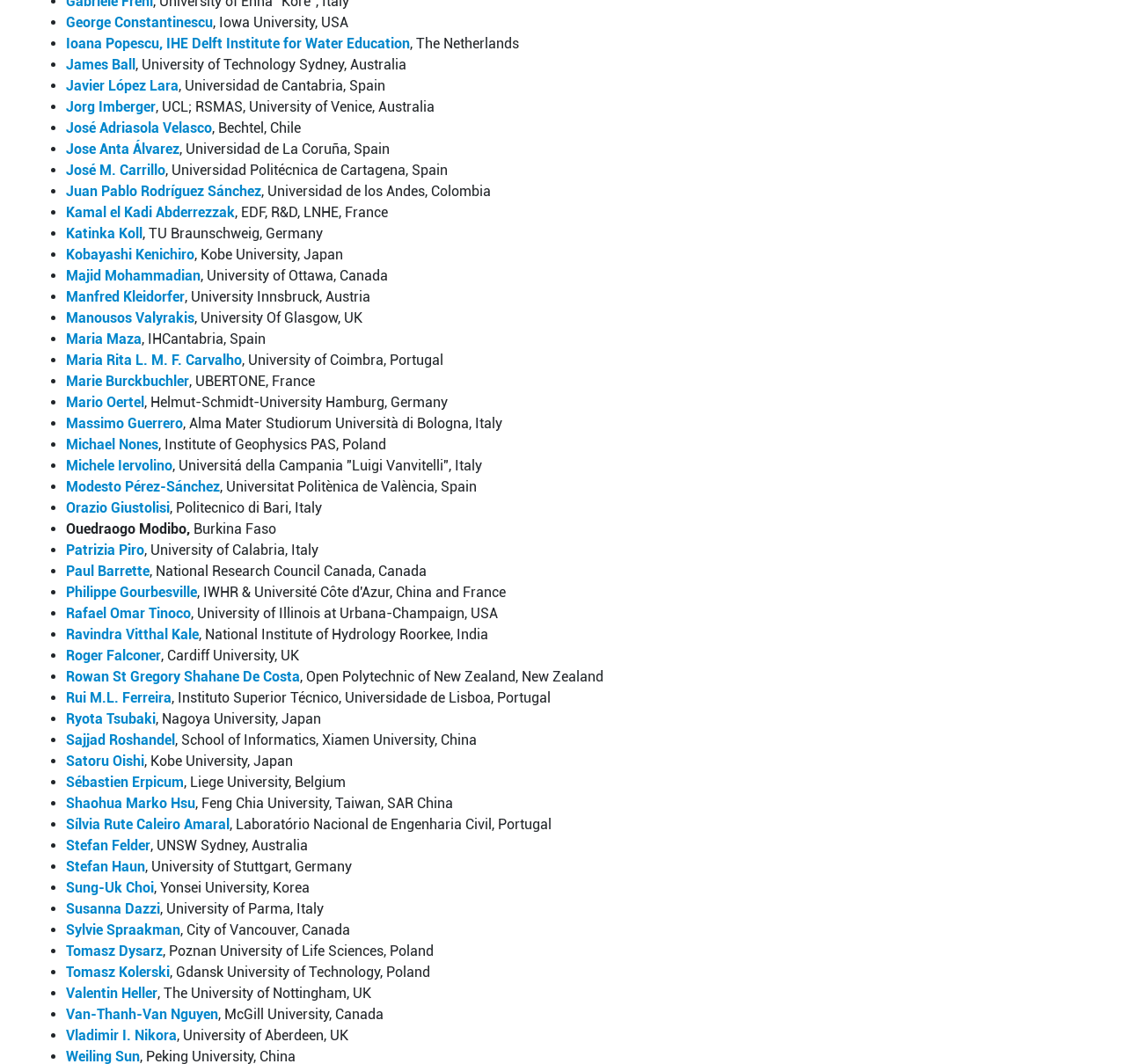Identify the bounding box coordinates for the element you need to click to achieve the following task: "Go to the previous post". The coordinates must be four float values ranging from 0 to 1, formatted as [left, top, right, bottom].

None